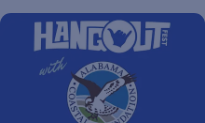Examine the screenshot and answer the question in as much detail as possible: What is featured in the circular logo?

The circular logo representing Alabama Coastal features a soaring bird, which adds a touch of local charm and relates to the coastal theme of the event.